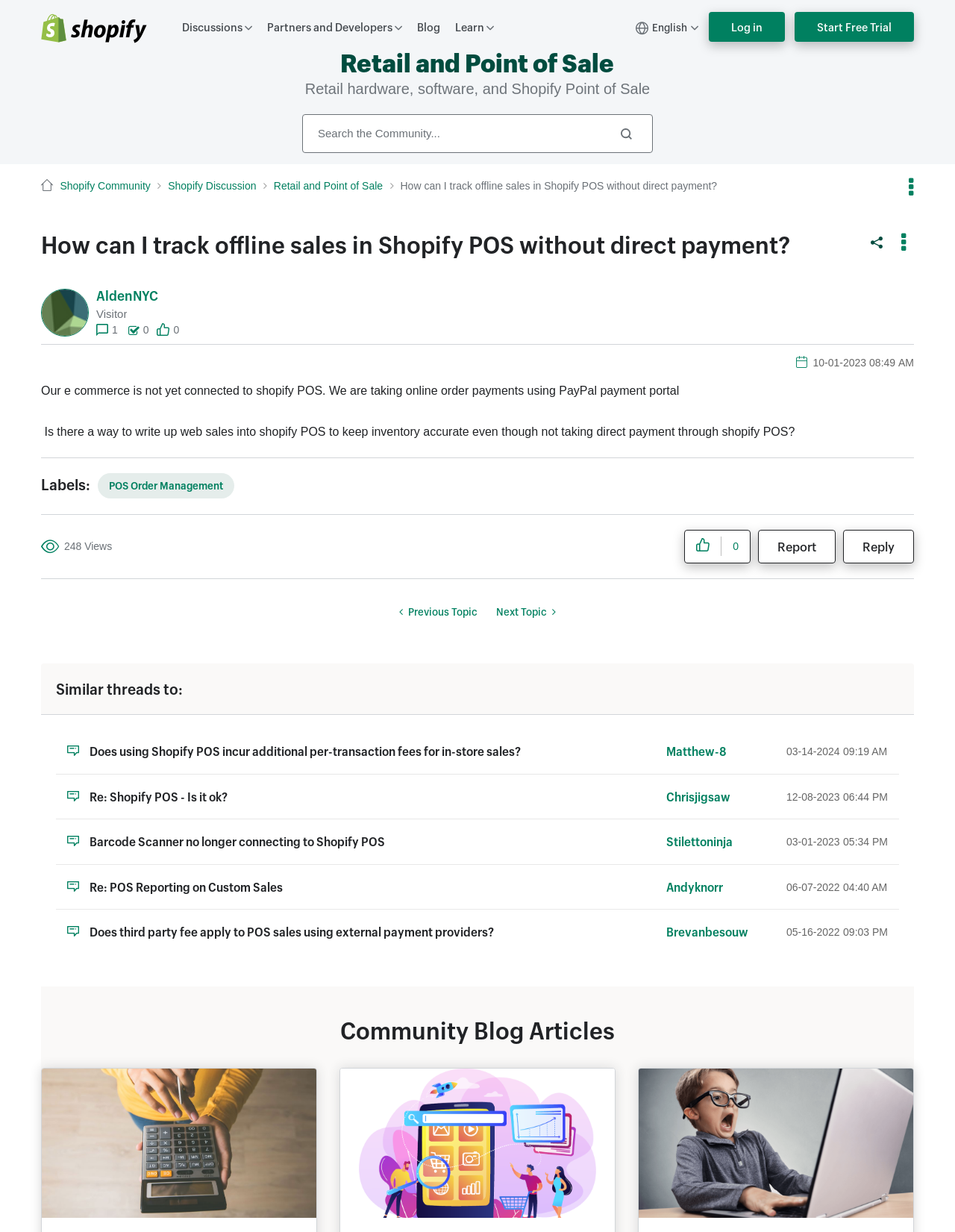Identify the bounding box coordinates of the region that needs to be clicked to carry out this instruction: "View similar threads". Provide these coordinates as four float numbers ranging from 0 to 1, i.e., [left, top, right, bottom].

[0.059, 0.552, 0.941, 0.567]